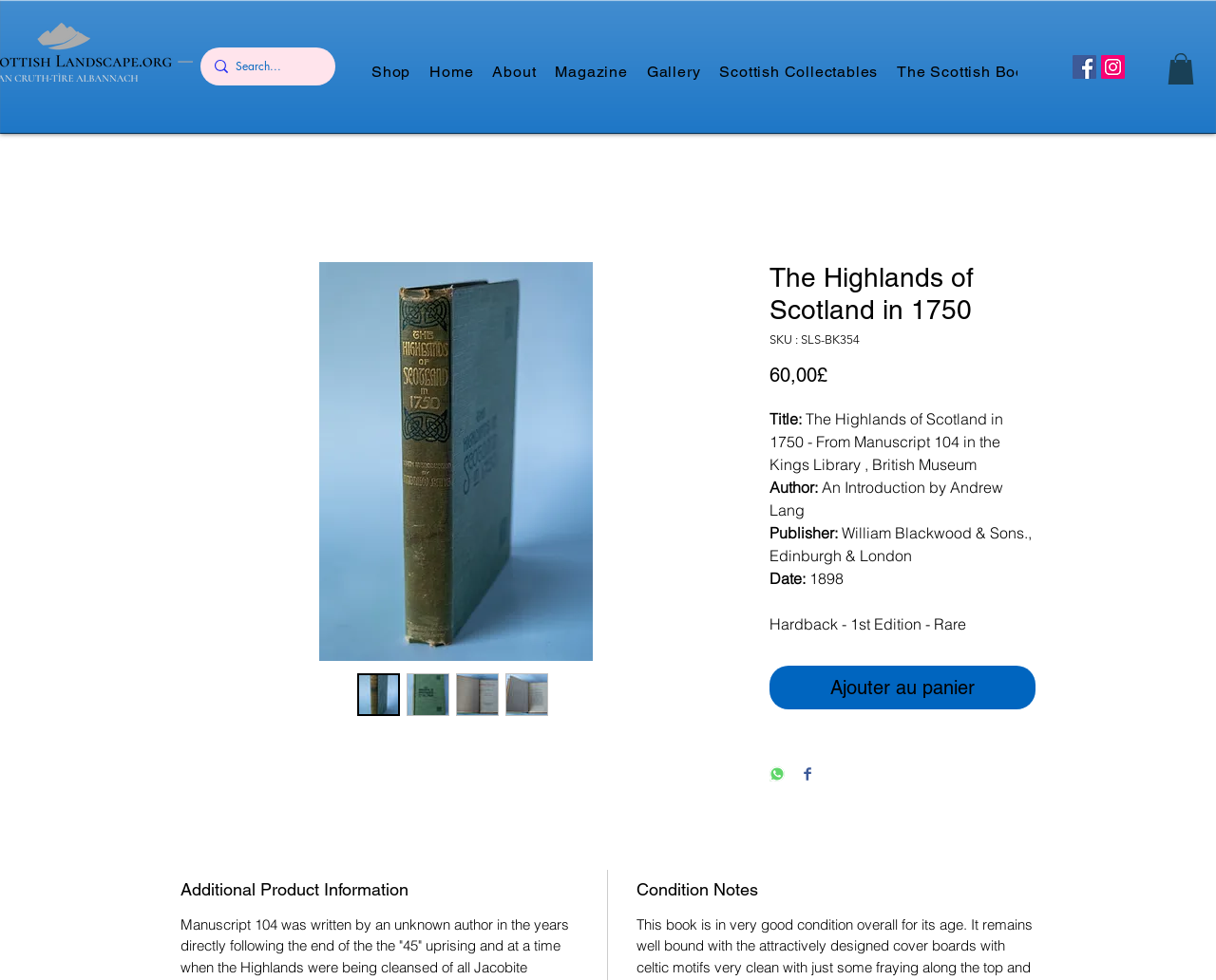Determine the bounding box coordinates for the clickable element to execute this instruction: "Locate the office". Provide the coordinates as four float numbers between 0 and 1, i.e., [left, top, right, bottom].

None